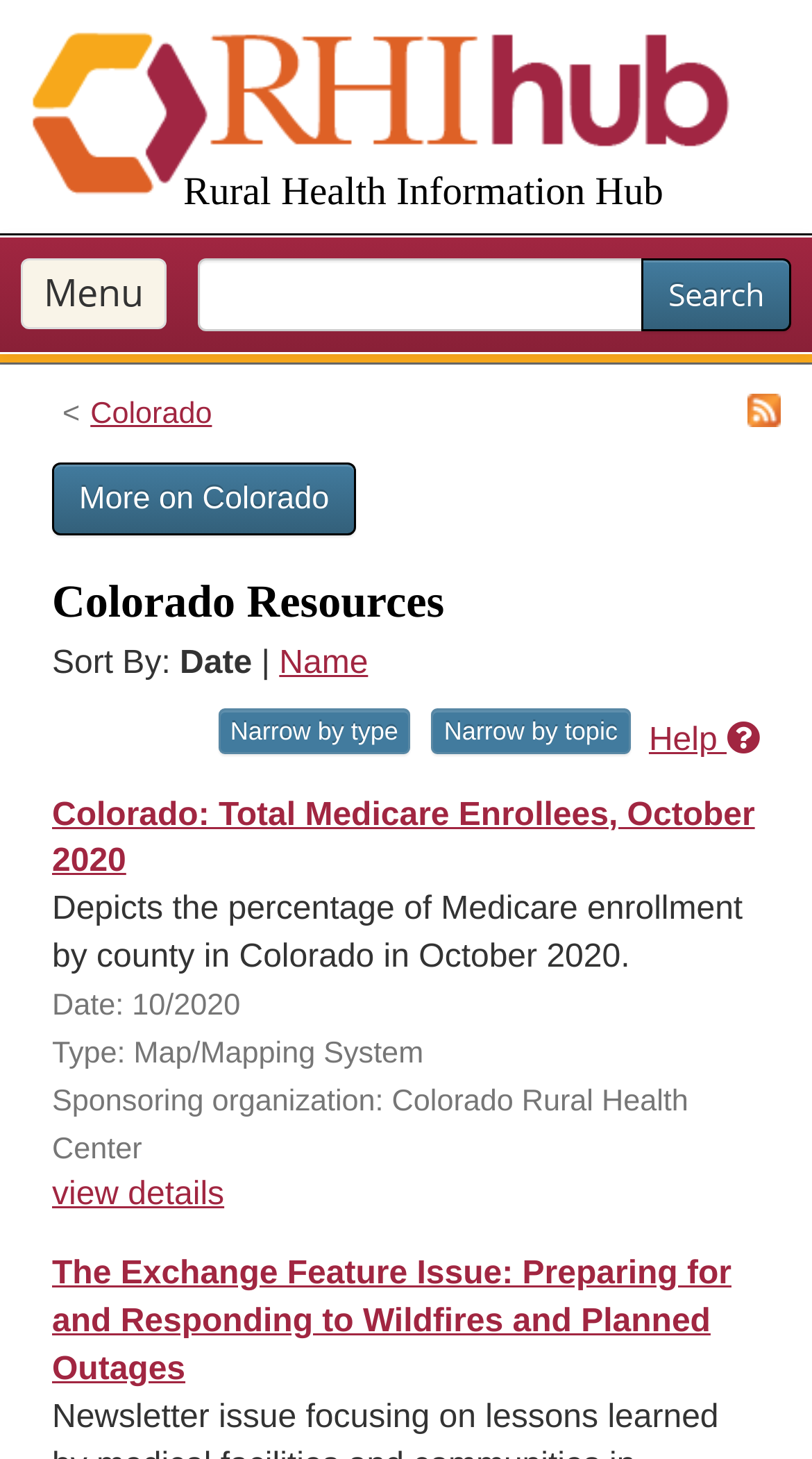Answer the question using only one word or a concise phrase: How can you search for resources on this webpage?

Use the search bar